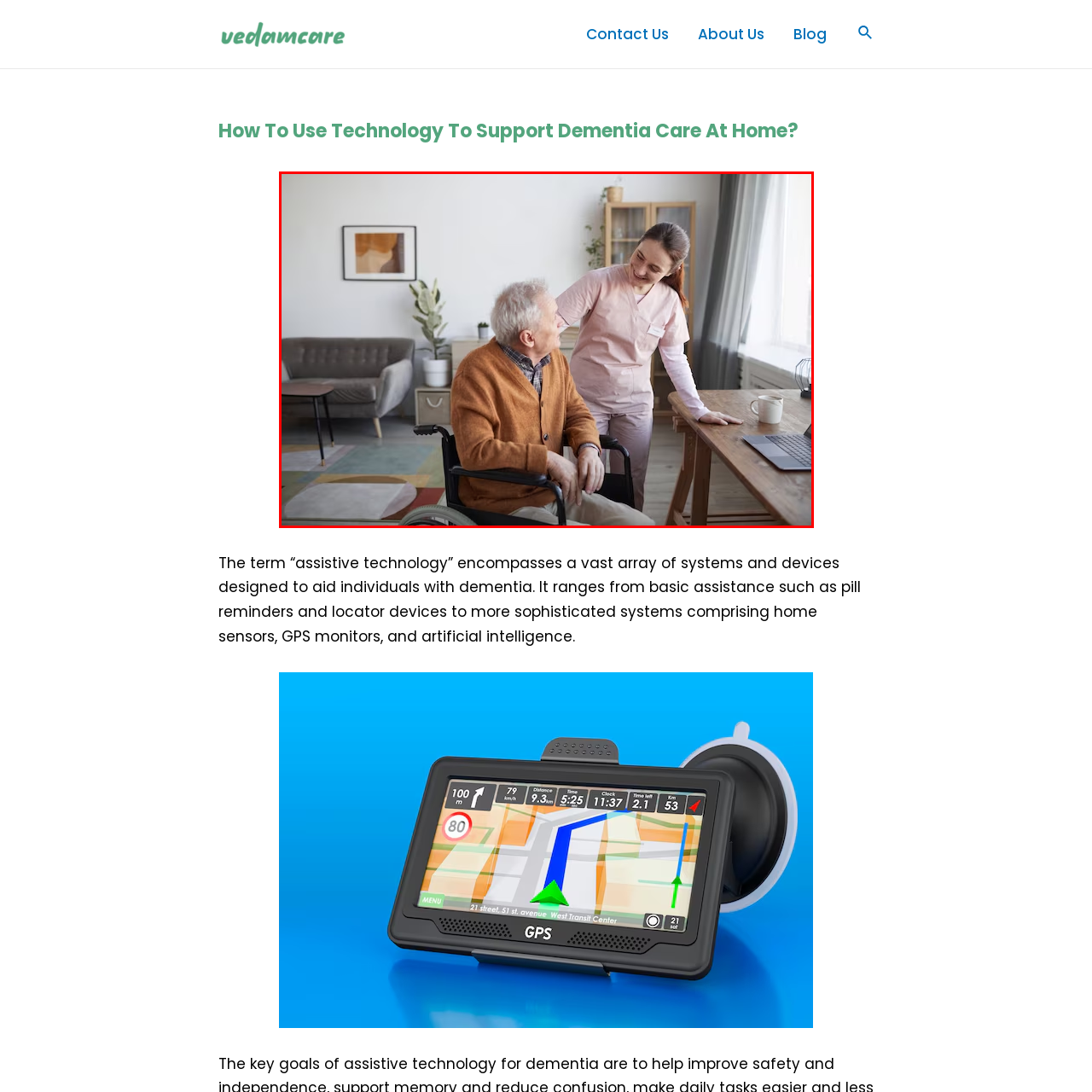Examine the image within the red border, What color is the caregiver's uniform? 
Please provide a one-word or one-phrase answer.

Soft pink